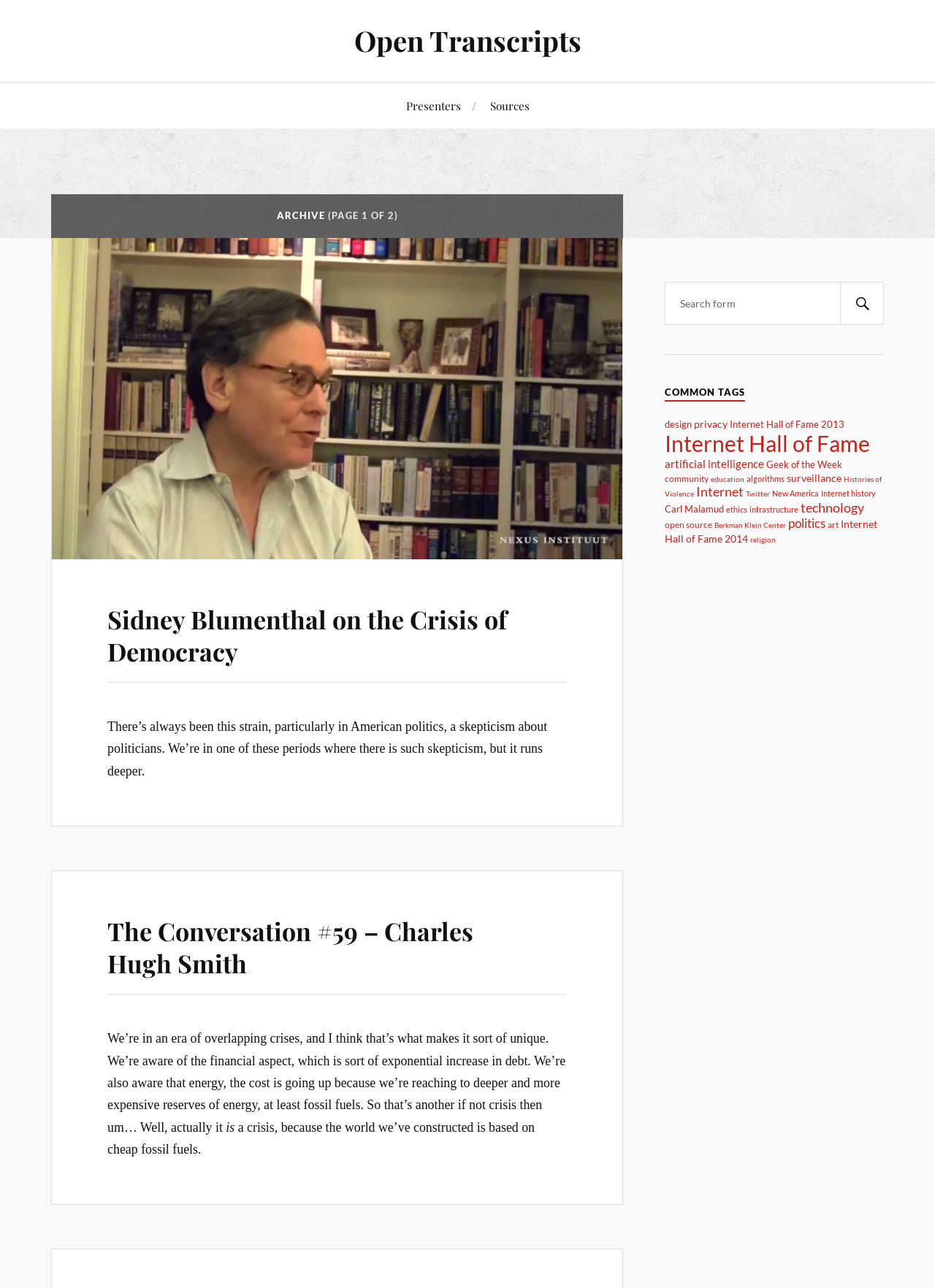Please determine the bounding box coordinates, formatted as (top-left x, top-left y, bottom-right x, bottom-right y), with all values as floating point numbers between 0 and 1. Identify the bounding box of the region described as: parent_node: 推薦図書

None